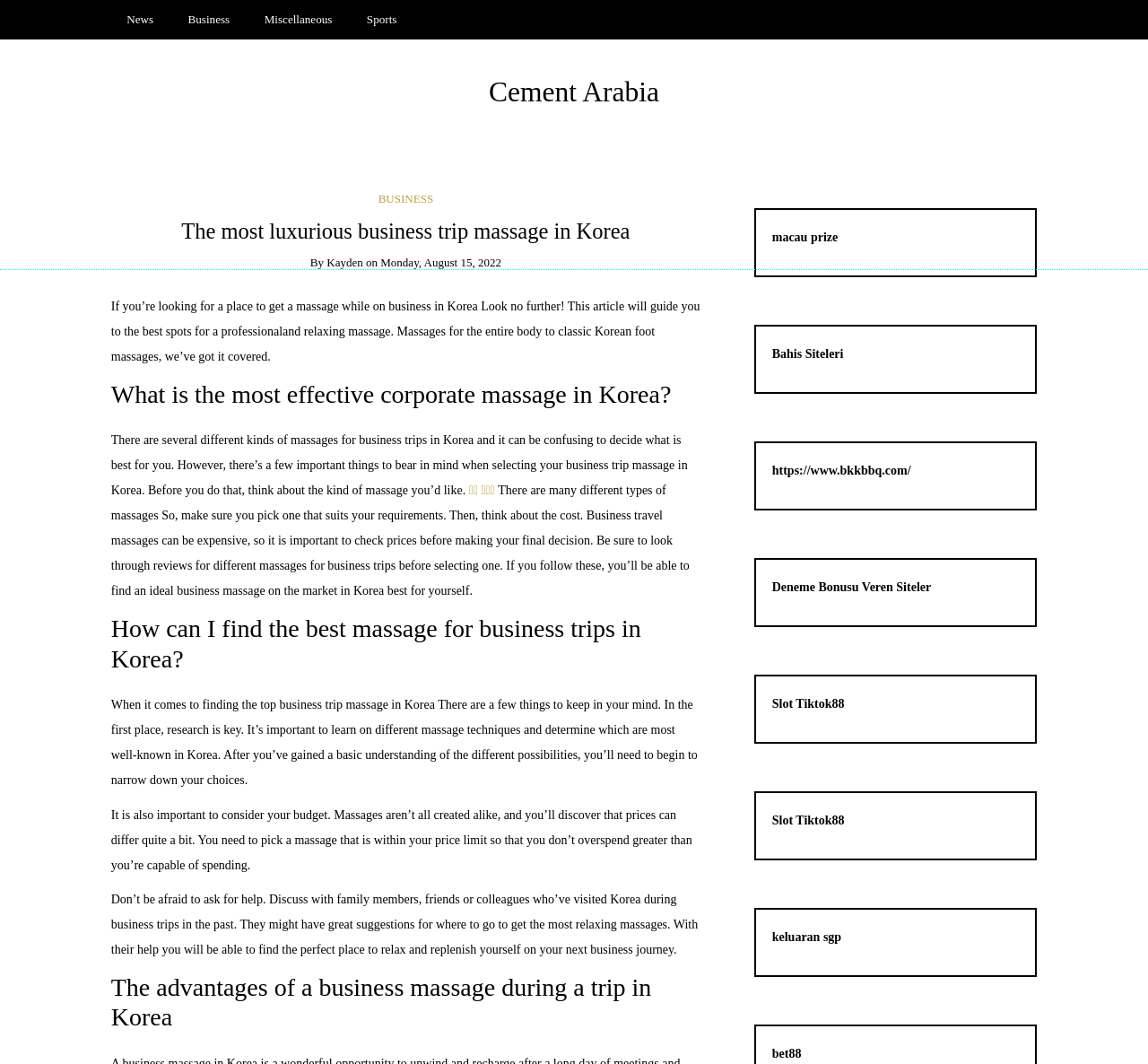Give a detailed account of the webpage's layout and content.

This webpage appears to be a blog or article about the most luxurious business trip massage in Korea, specifically highlighting the benefits and how to find the best massage for business trips in Korea. 

At the top of the page, there are four links: "News", "Business", "Miscellaneous", and "Sports", which are likely navigation links to other sections of the website. 

Below these links, there is a heading that reads "Cement Arabia", which is also a link. Underneath this heading, there is another link that reads "BUSINESS". 

The main content of the page is divided into several sections, each with its own heading. The first section is titled "The most luxurious business trip massage in Korea" and provides an introduction to the topic. 

The following sections are titled "What is the most effective corporate massage in Korea?", "How can I find the best massage for business trips in Korea?", and "The advantages of a business massage during a trip in Korea". These sections provide more detailed information and guidance on finding the right massage for business trips in Korea. 

Throughout the page, there are several links to other websites or resources, including "출장 홈타이", "macau prize", "Bahis Siteleri", and others. These links are scattered throughout the page, often in the middle or bottom sections. 

There are no images on the page, and the content is primarily text-based. The overall structure of the page is organized and easy to follow, with clear headings and concise paragraphs.